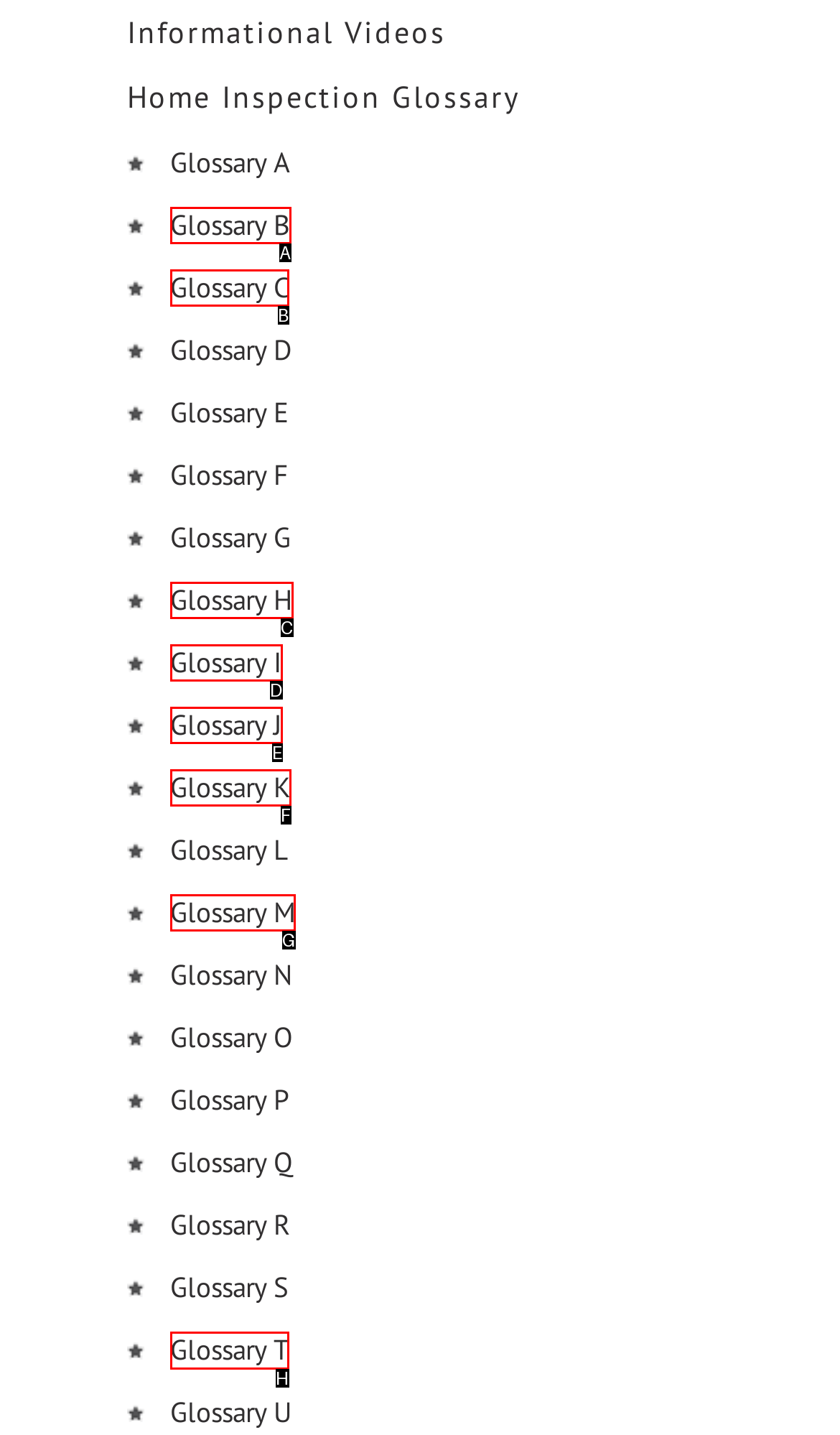Choose the UI element to click on to achieve this task: Learn about glossary T. Reply with the letter representing the selected element.

H